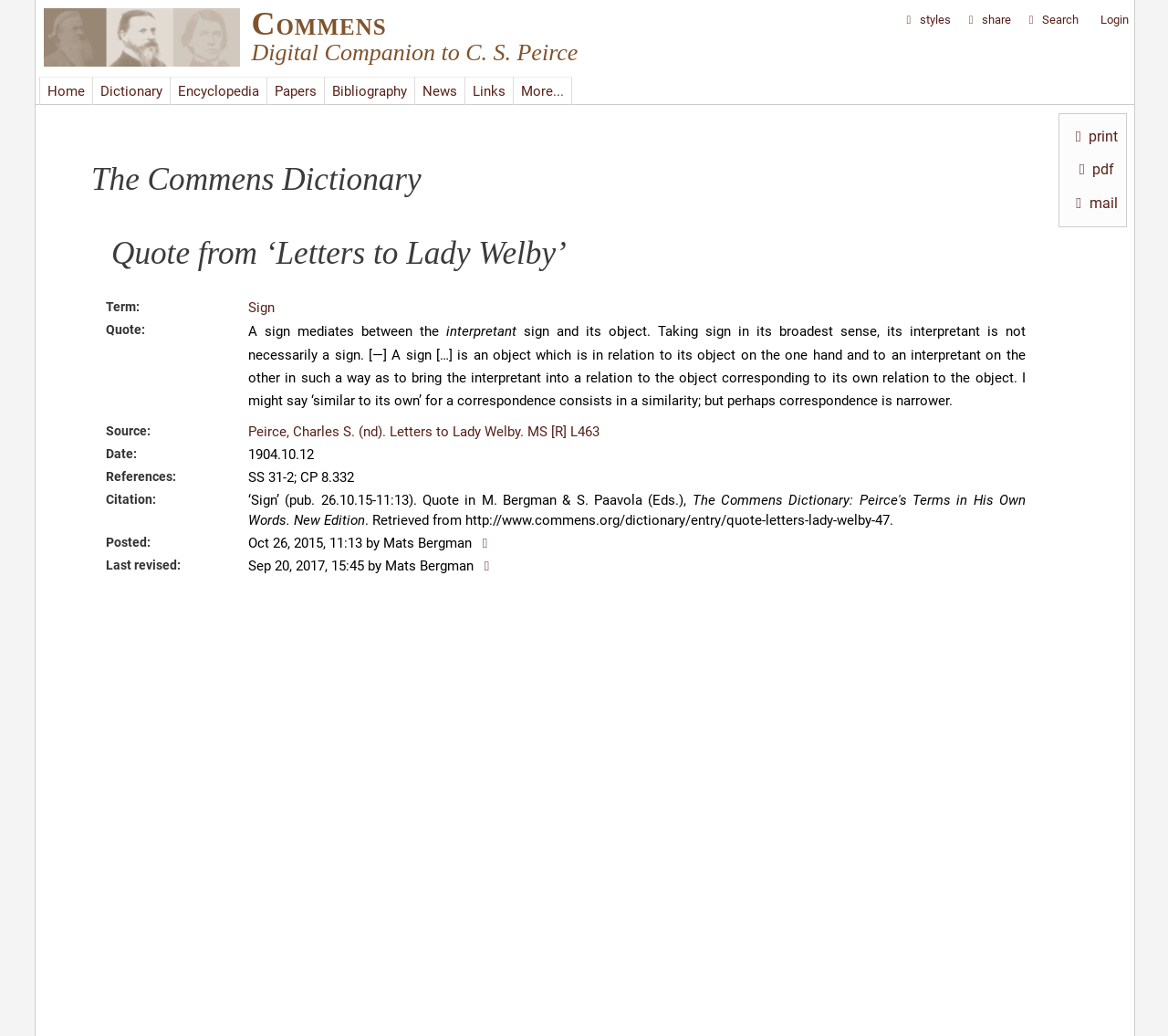What is the source of the quote?
Using the image as a reference, give a one-word or short phrase answer.

Letters to Lady Welby